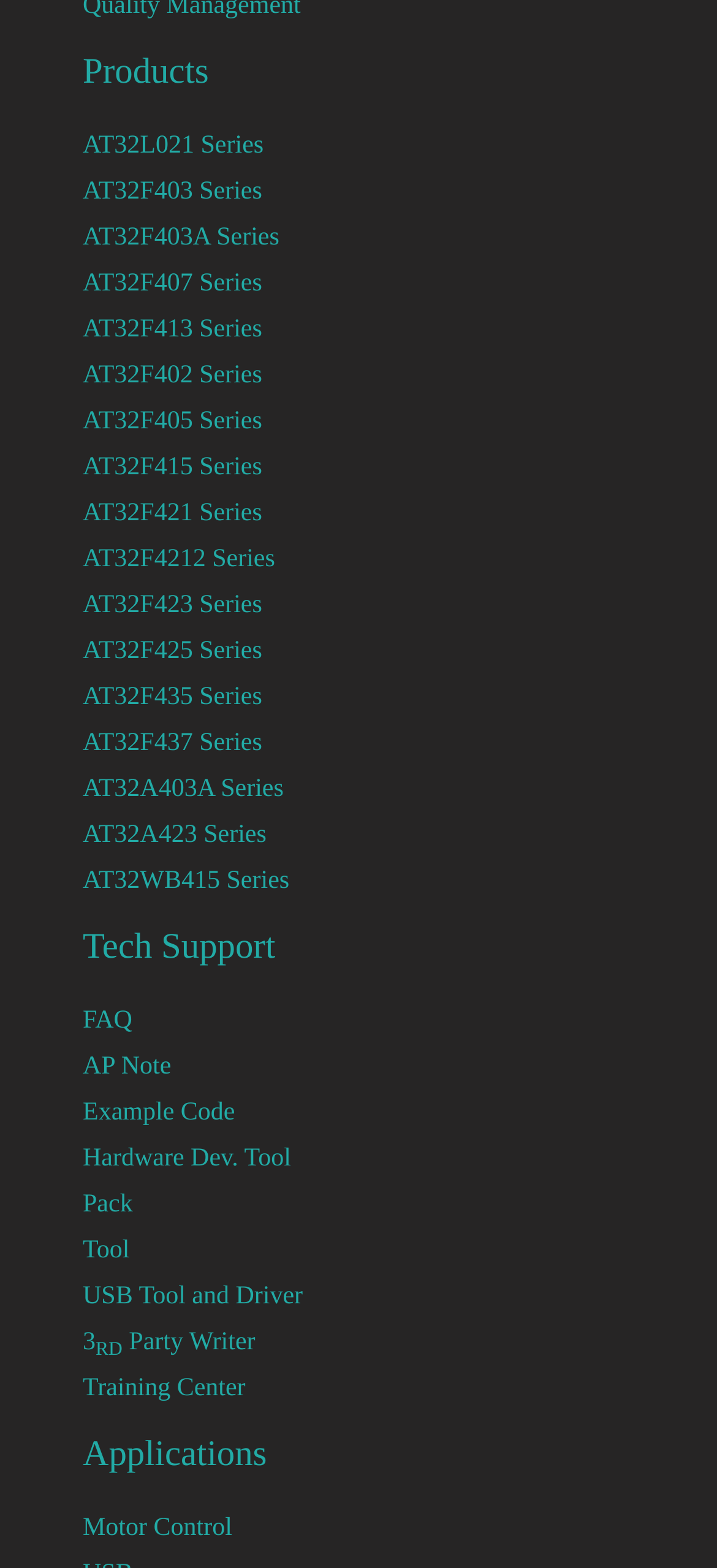Kindly determine the bounding box coordinates of the area that needs to be clicked to fulfill this instruction: "Get Tech Support".

[0.115, 0.593, 0.384, 0.617]